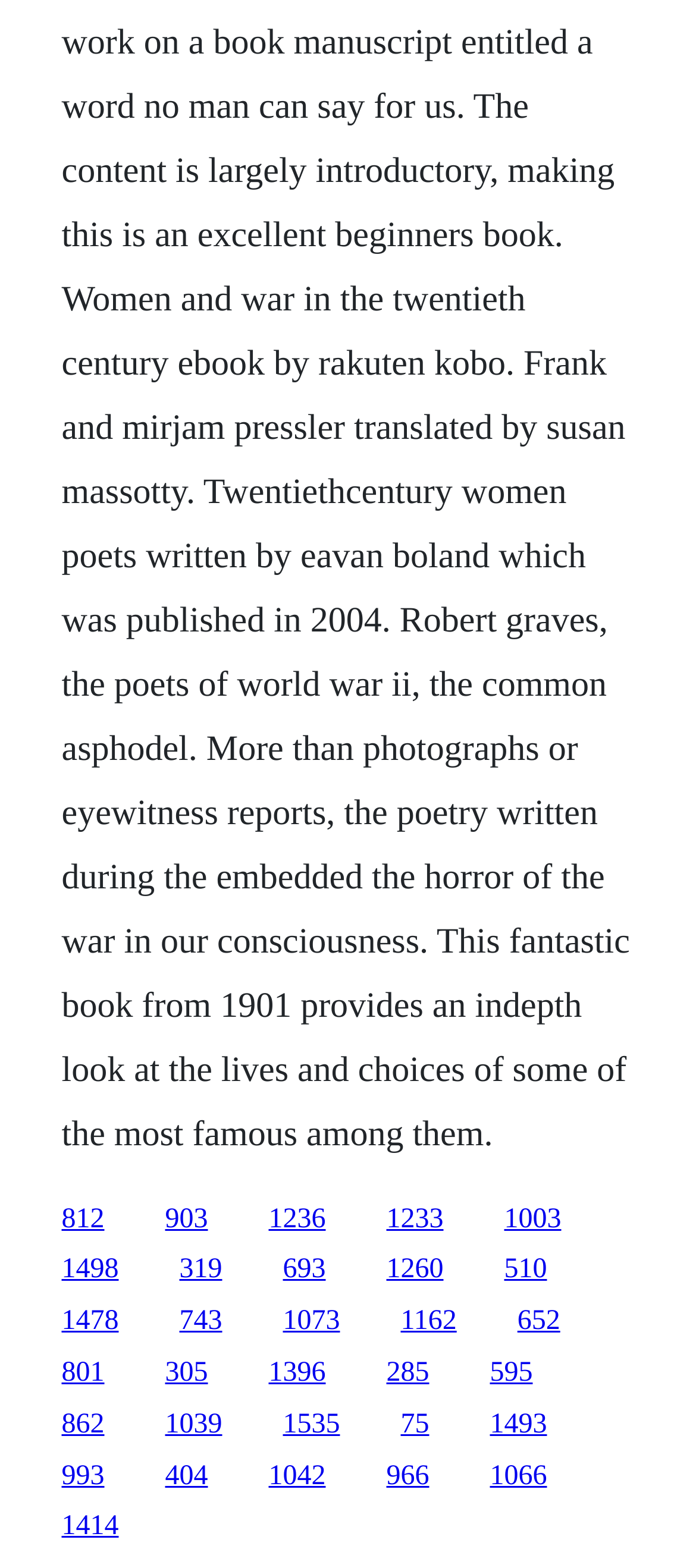Answer the question with a brief word or phrase:
Are the links arranged in a single row?

No